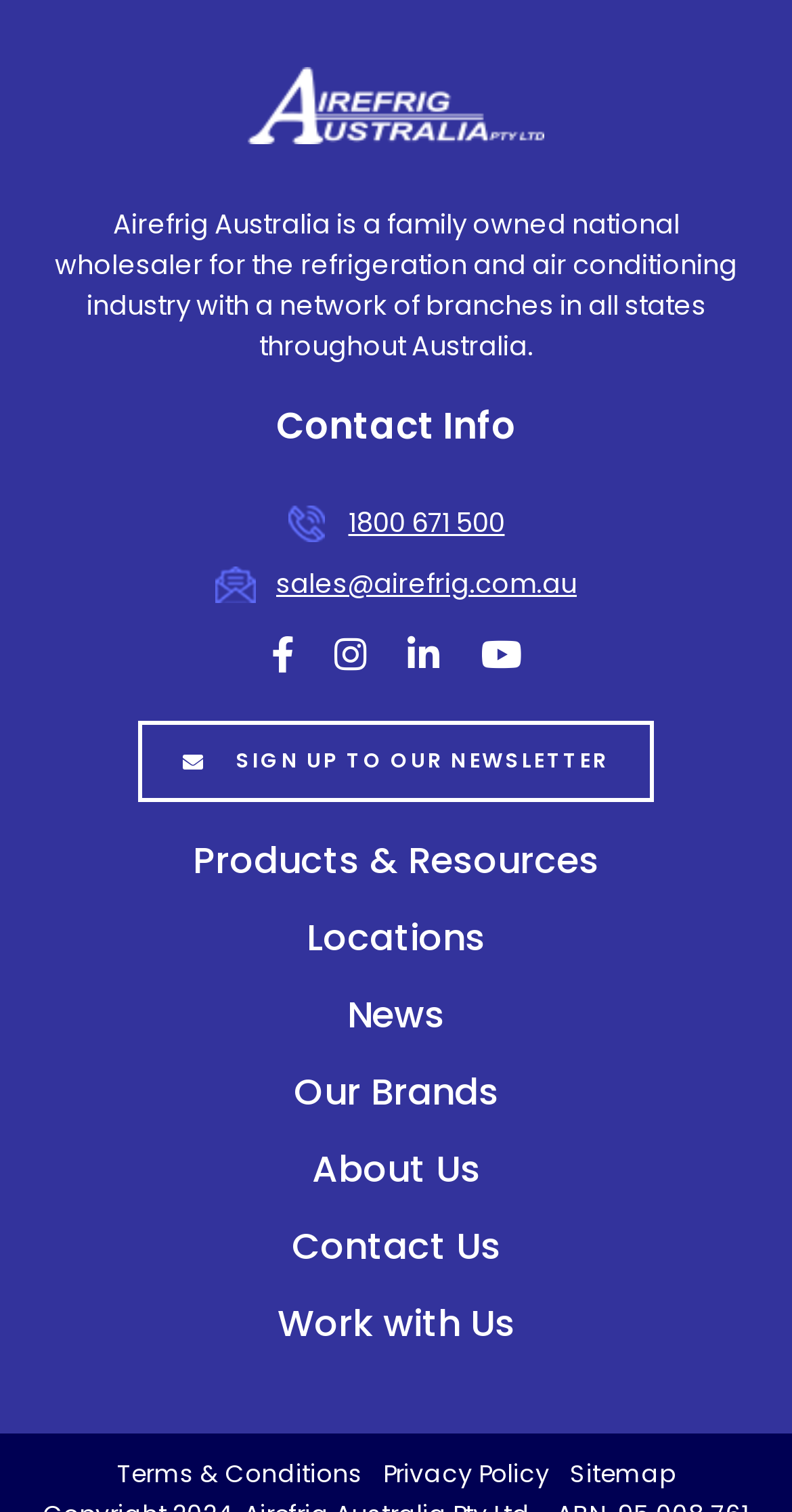Find and indicate the bounding box coordinates of the region you should select to follow the given instruction: "sign up to Airefrig Australia newsletter".

[0.174, 0.477, 0.826, 0.531]